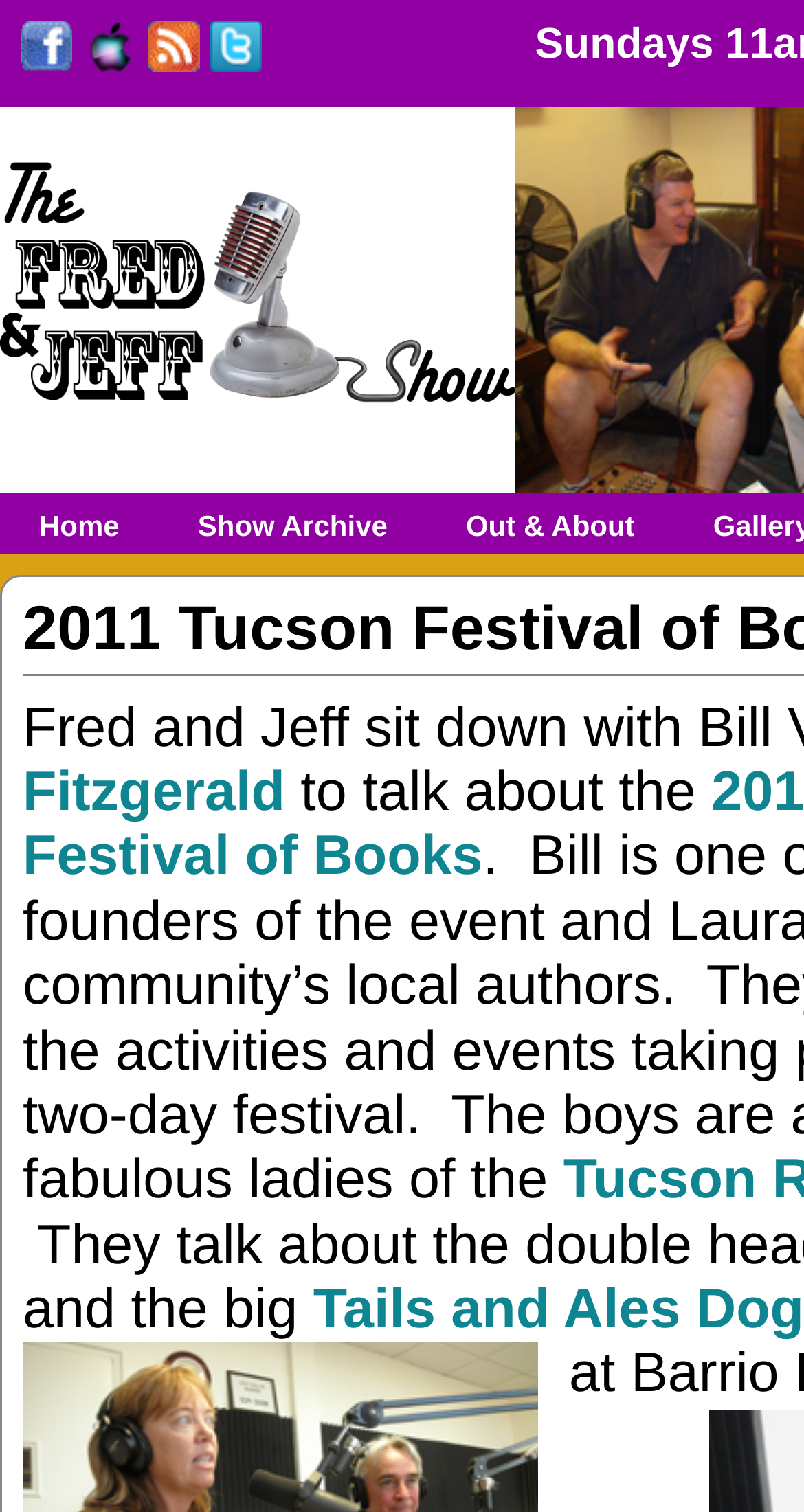Is there an image for the RSS Feed link?
Carefully analyze the image and provide a detailed answer to the question.

I looked at the link 'RSS Feed' and found an image element with the same bounding box coordinates, so there is an image for the RSS Feed link.